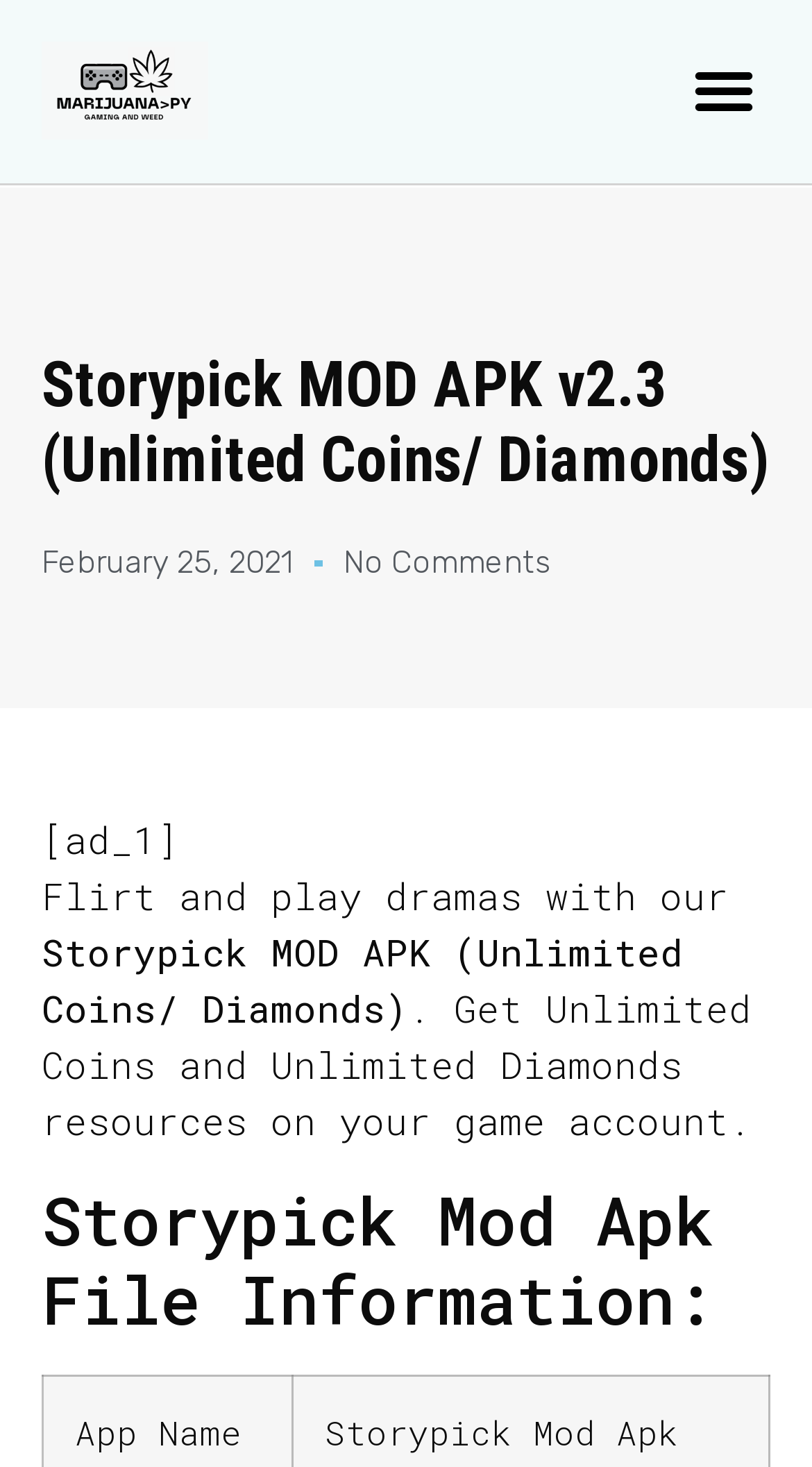What is the title or heading displayed on the webpage?

Storypick MOD APK v2.3 (Unlimited Coins/ Diamonds)